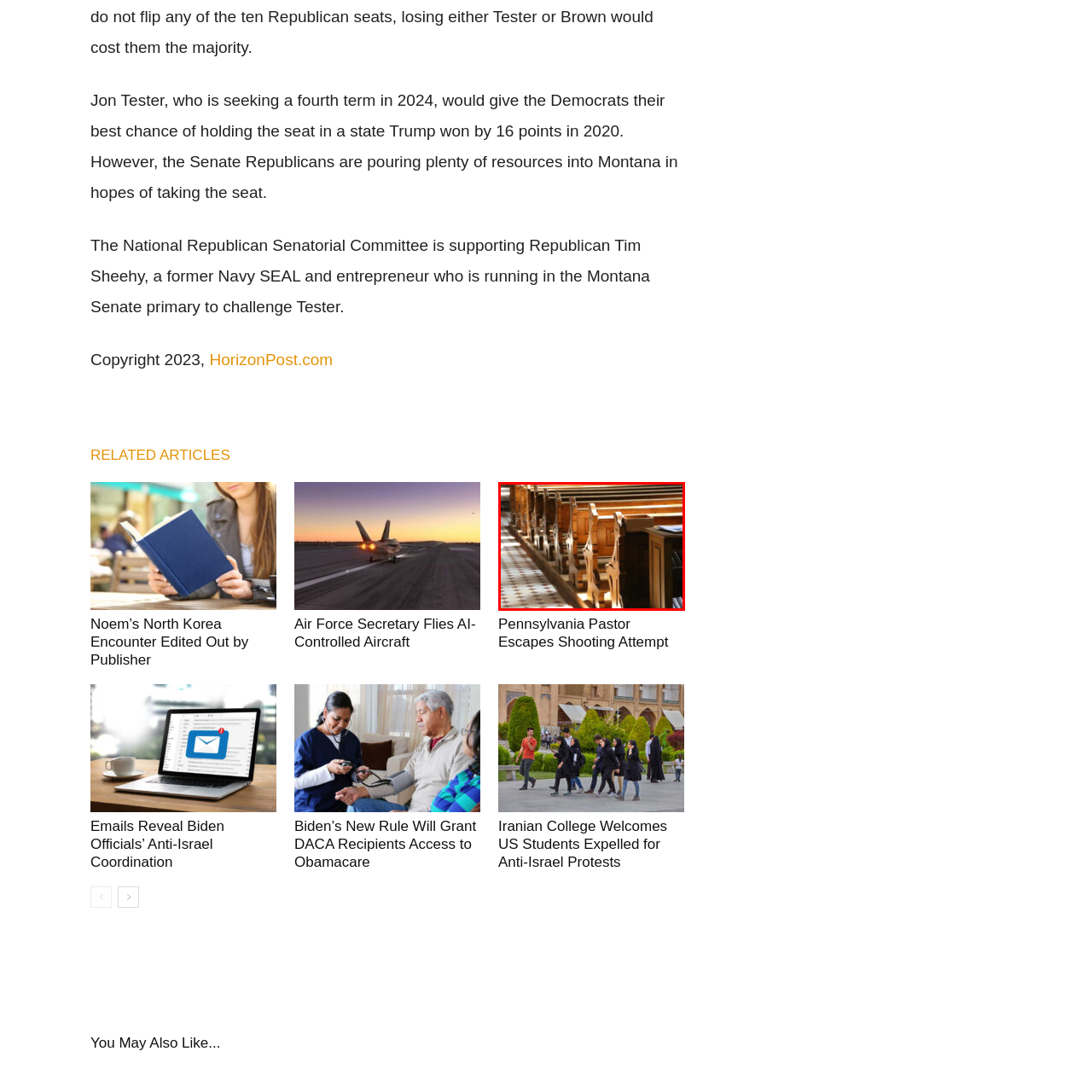What is the atmosphere of the church?
Check the image inside the red boundary and answer the question using a single word or brief phrase.

Tranquil